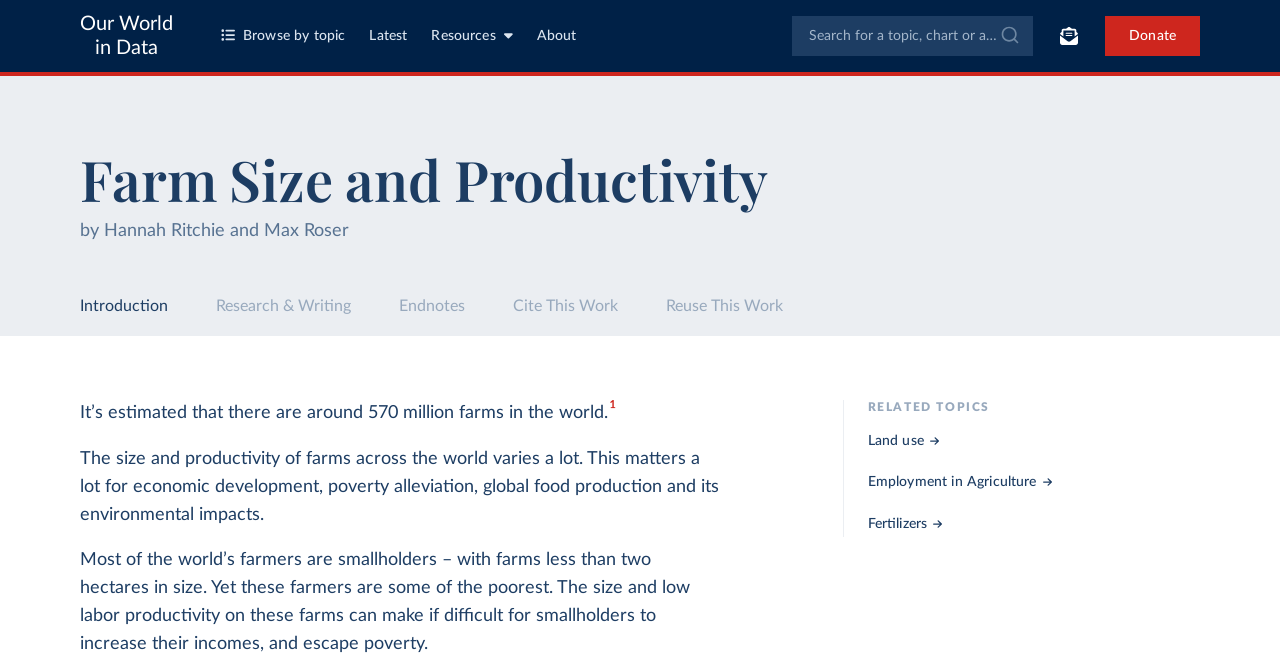Please find the bounding box coordinates of the section that needs to be clicked to achieve this instruction: "Search for a topic".

[0.619, 0.024, 0.807, 0.085]